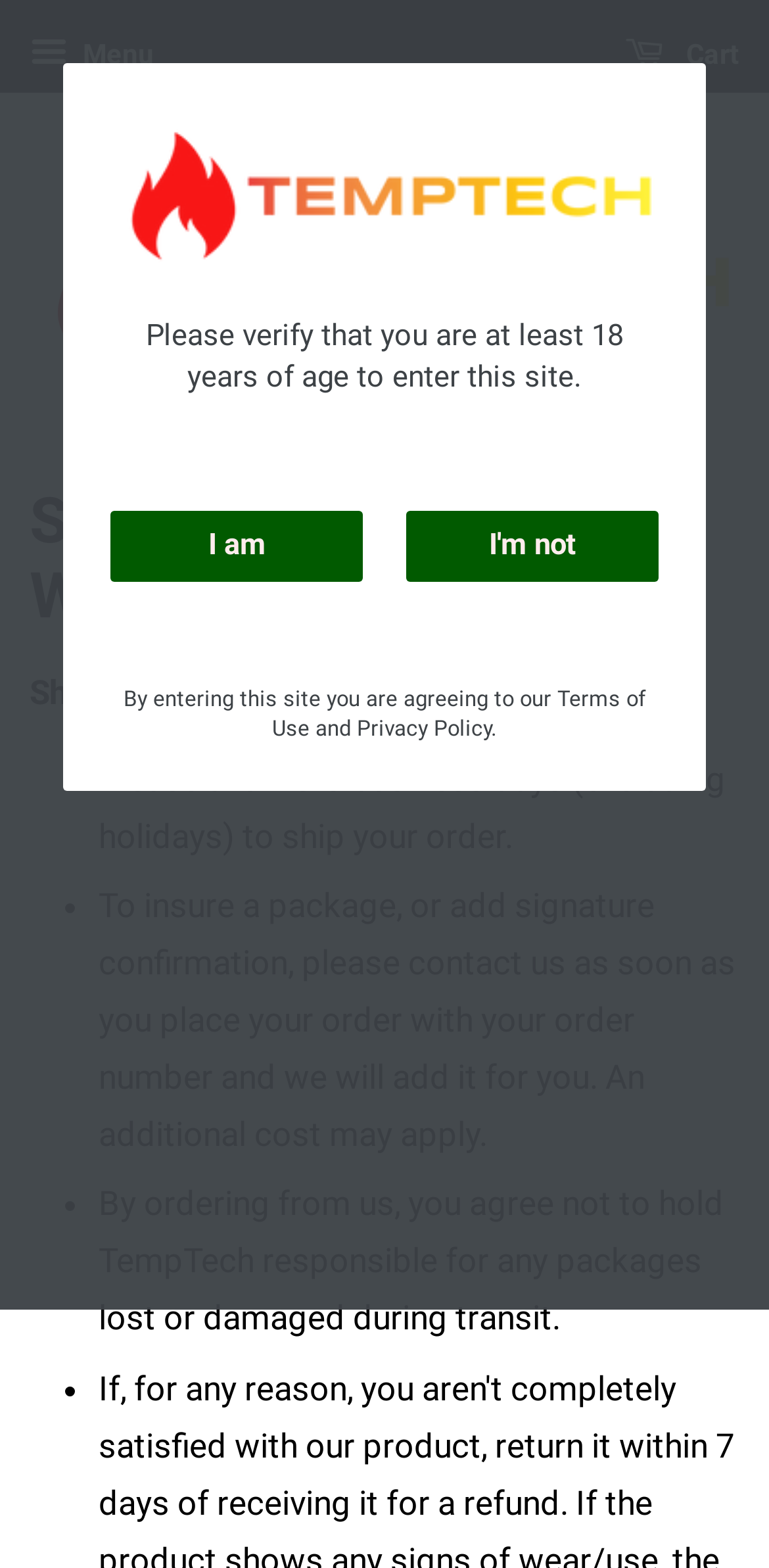What is required to insure a package?
Refer to the image and provide a detailed answer to the question.

To insure a package, customers need to contact TempTech as soon as they place their order, providing their order number, and TempTech will add the insurance for an additional cost, as stated in the 'Shipping and Returns' section.